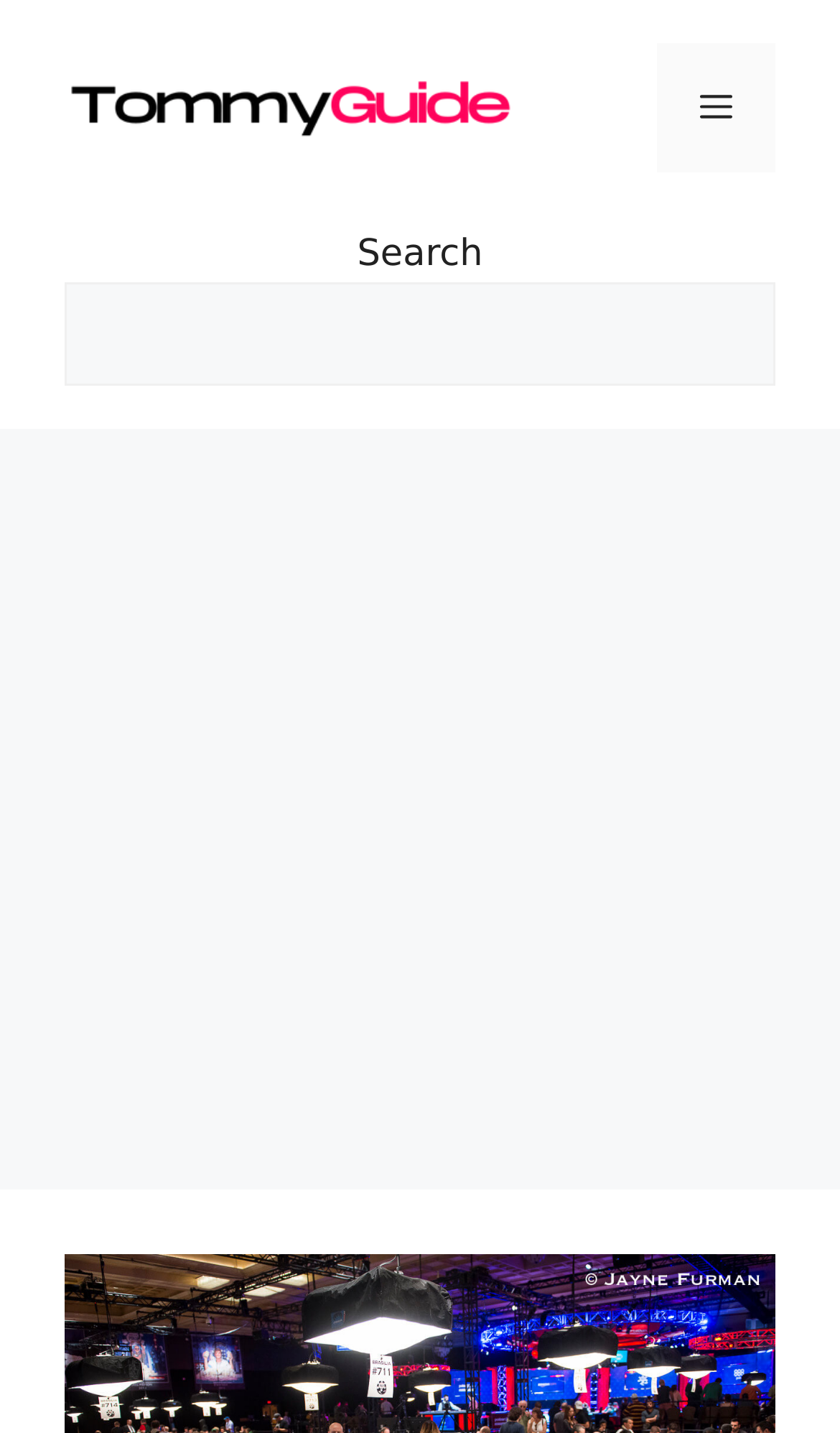Locate and generate the text content of the webpage's heading.

The Tournament Grind: How To Play Poker Tournaments Like A Pro